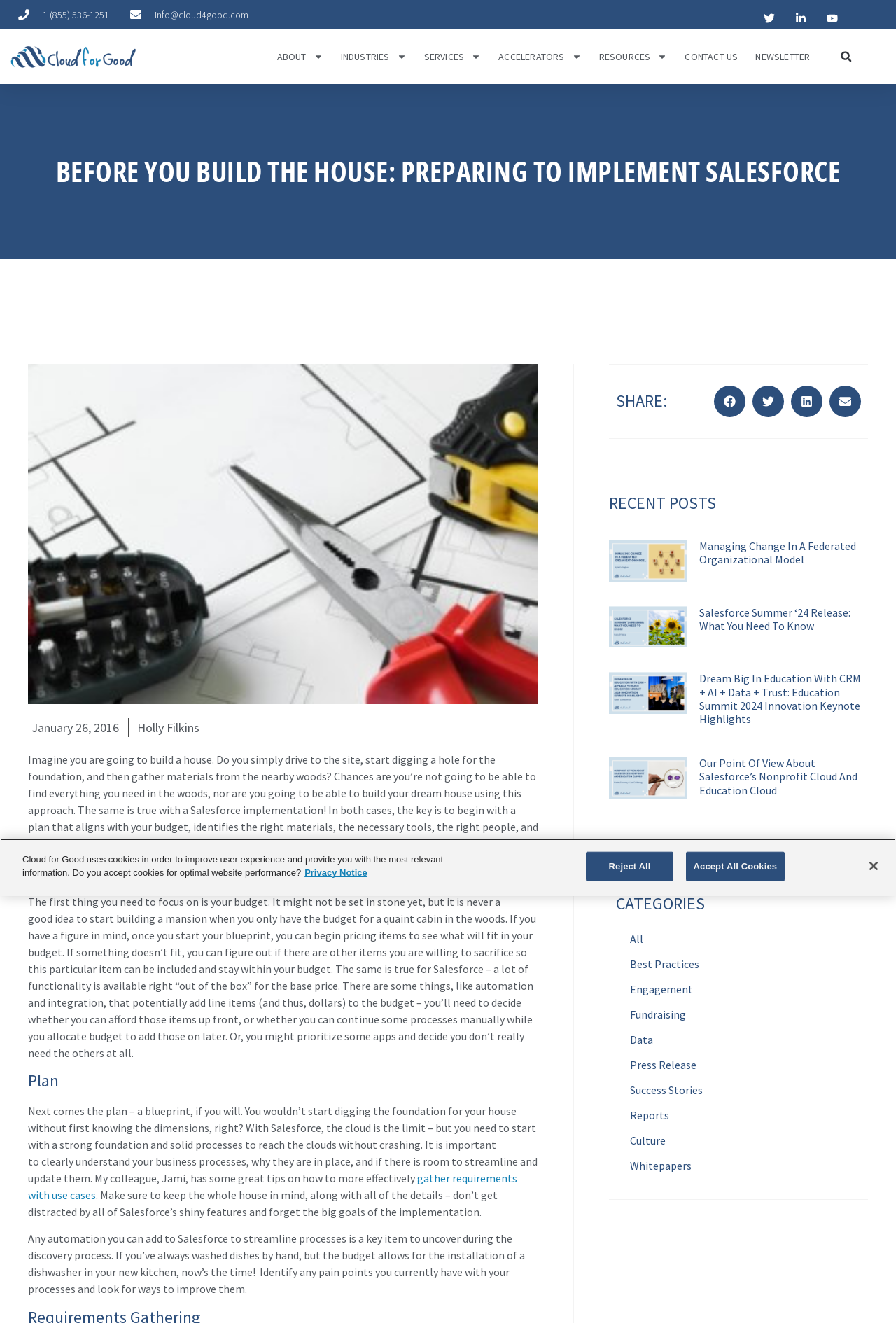Could you indicate the bounding box coordinates of the region to click in order to complete this instruction: "Click on the 'CONTACT US' link".

[0.764, 0.031, 0.824, 0.055]